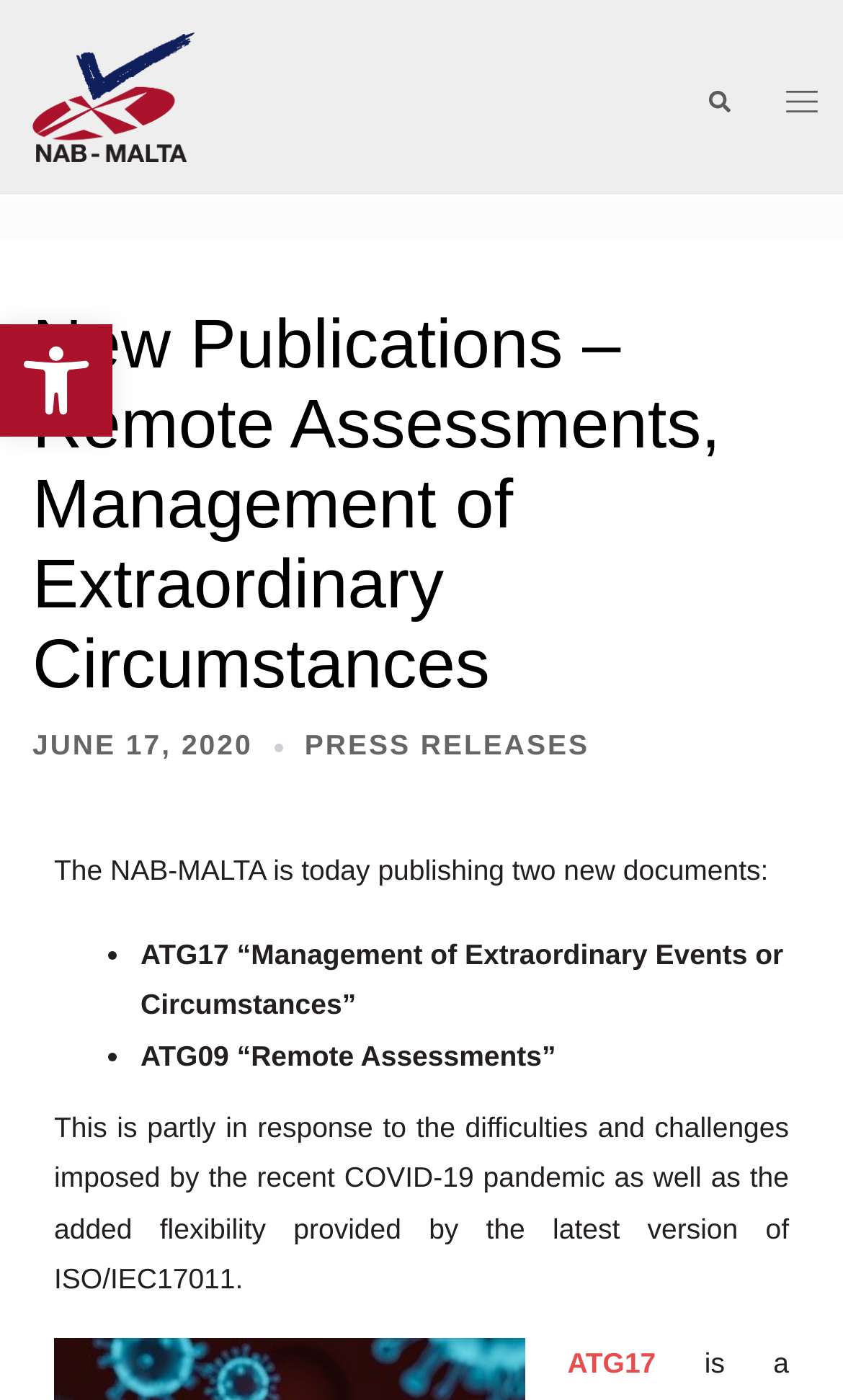Identify the bounding box for the element characterized by the following description: "Open toolbar Accessibility Tools".

[0.0, 0.232, 0.133, 0.312]